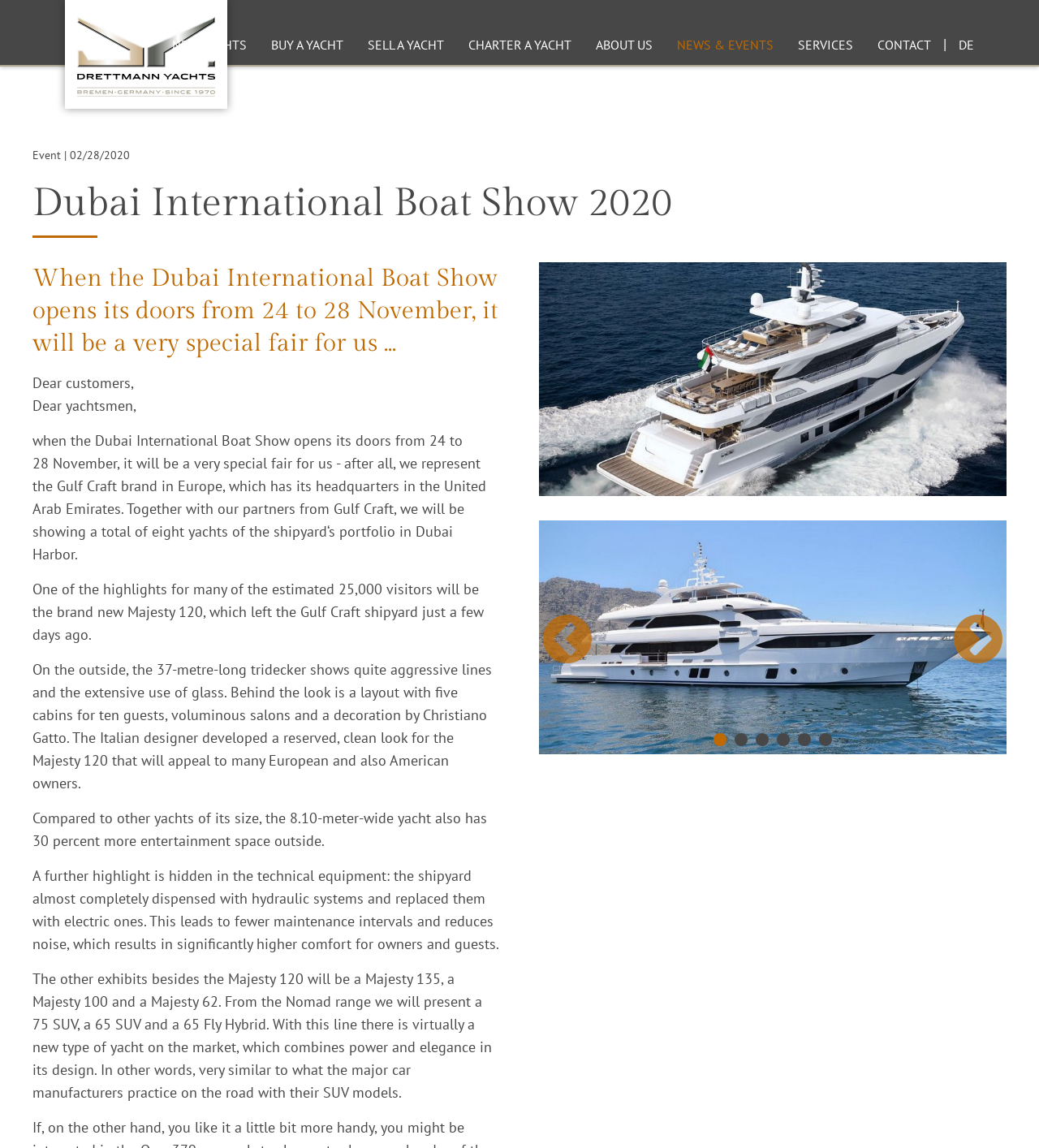Please mark the clickable region by giving the bounding box coordinates needed to complete this instruction: "Switch to the German version".

[0.923, 0.032, 0.938, 0.046]